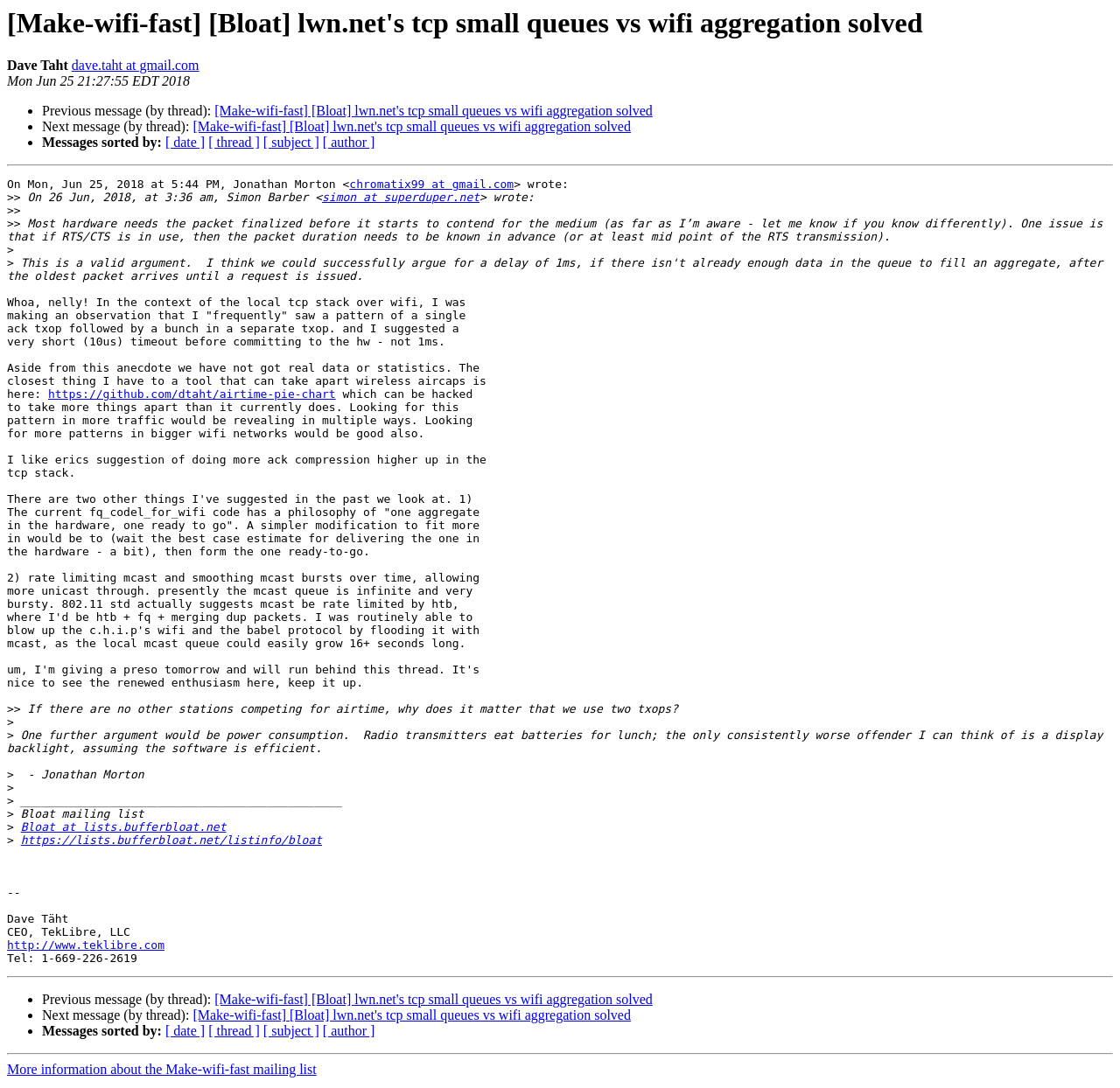How many links are there in the email? From the image, respond with a single word or brief phrase.

13